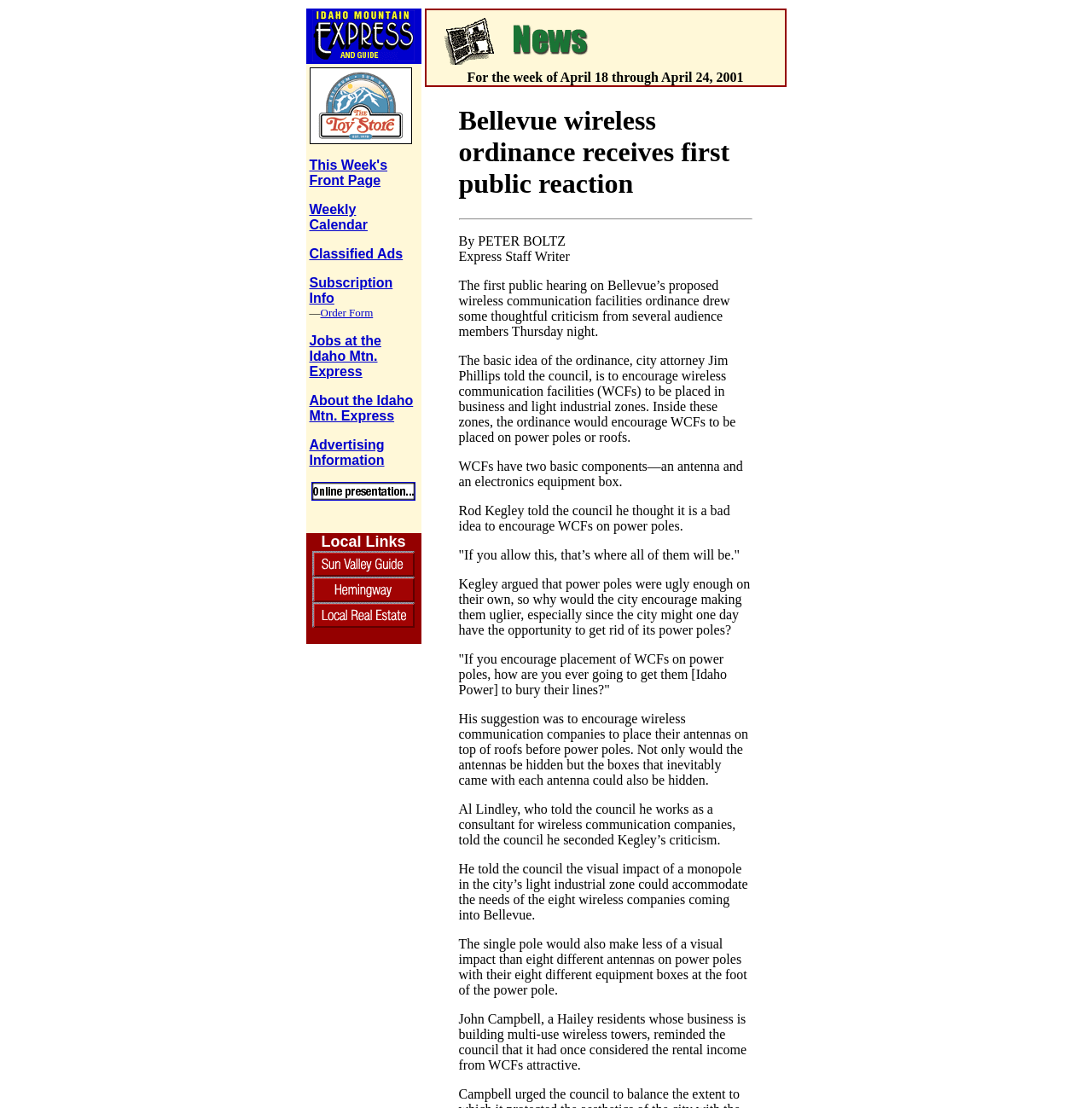Using a single word or phrase, answer the following question: 
What is the suggestion of Rod Kegley?

Place WCFs on roofs